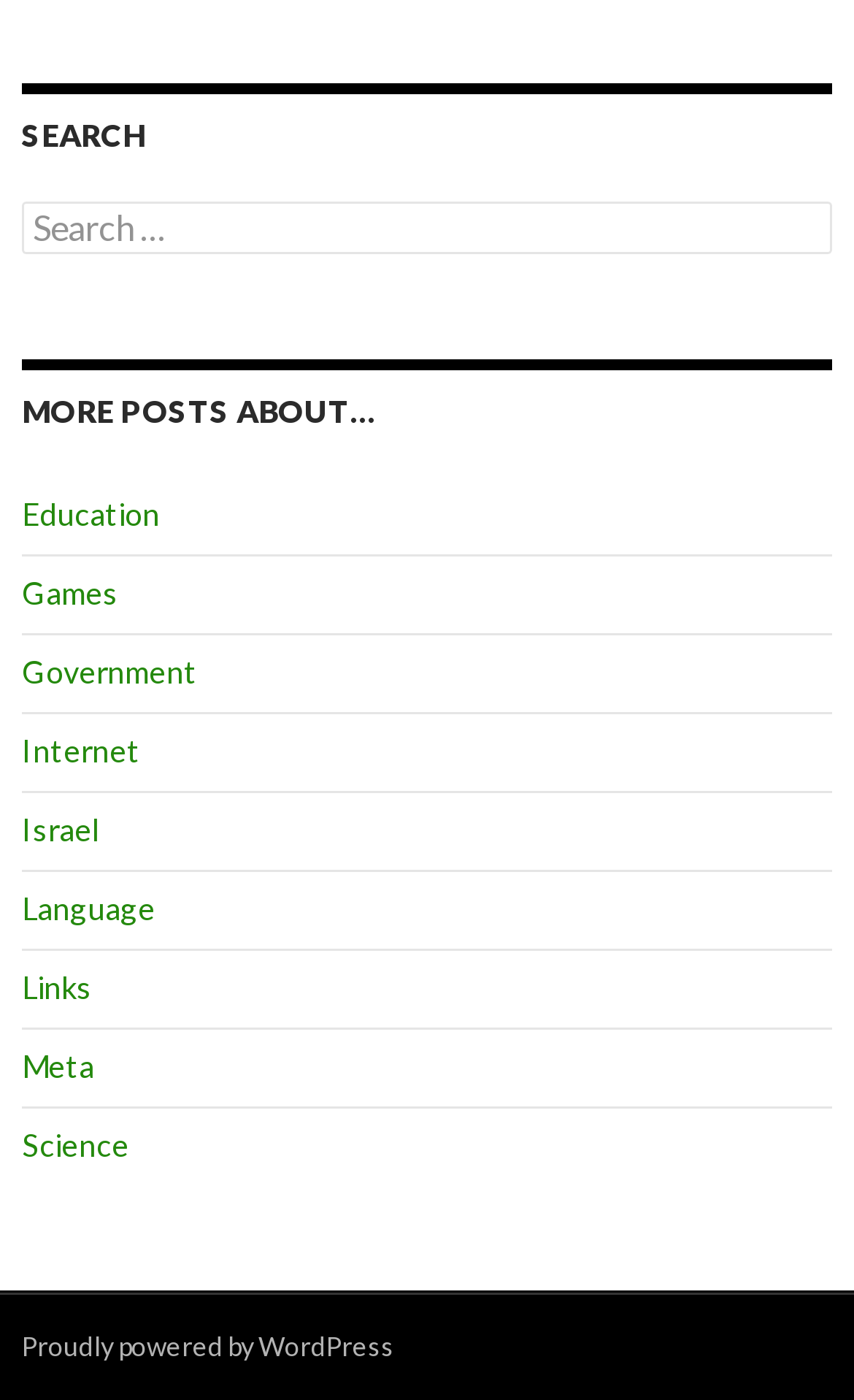Respond to the question below with a concise word or phrase:
How many main sections are on this webpage?

3